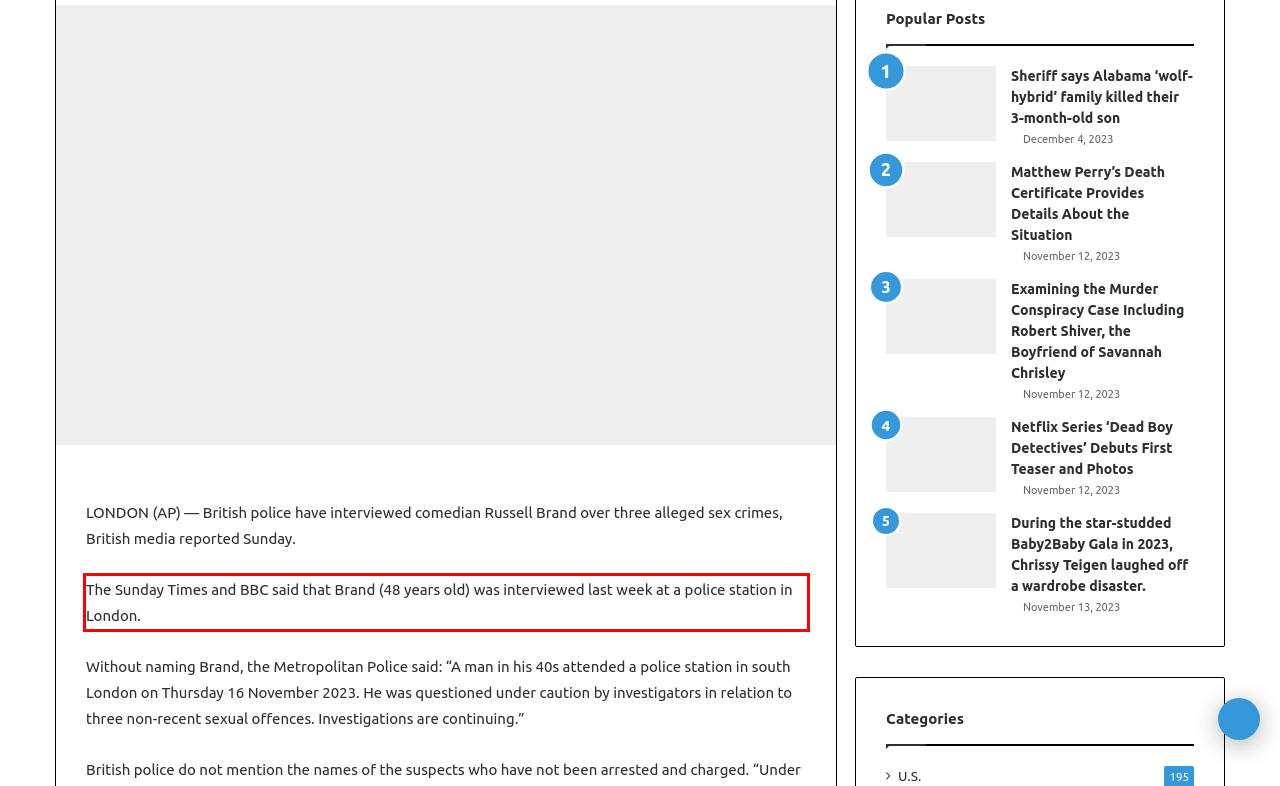From the given screenshot of a webpage, identify the red bounding box and extract the text content within it.

The Sunday Times and BBC said that Brand (48 years old) was interviewed last week at a police station in London.